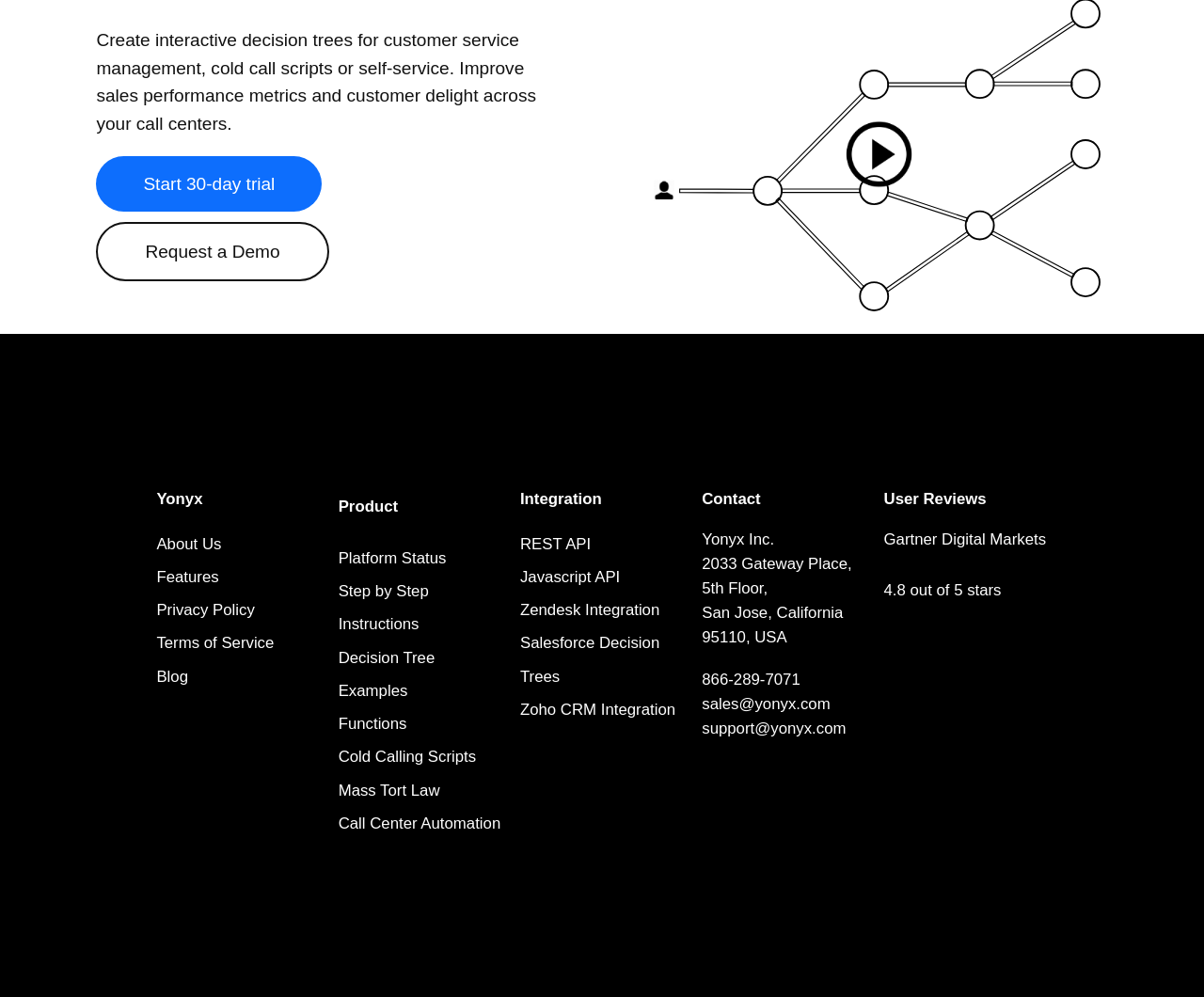Determine the bounding box coordinates for the area that needs to be clicked to fulfill this task: "Read about Yonyx". The coordinates must be given as four float numbers between 0 and 1, i.e., [left, top, right, bottom].

[0.13, 0.492, 0.168, 0.511]